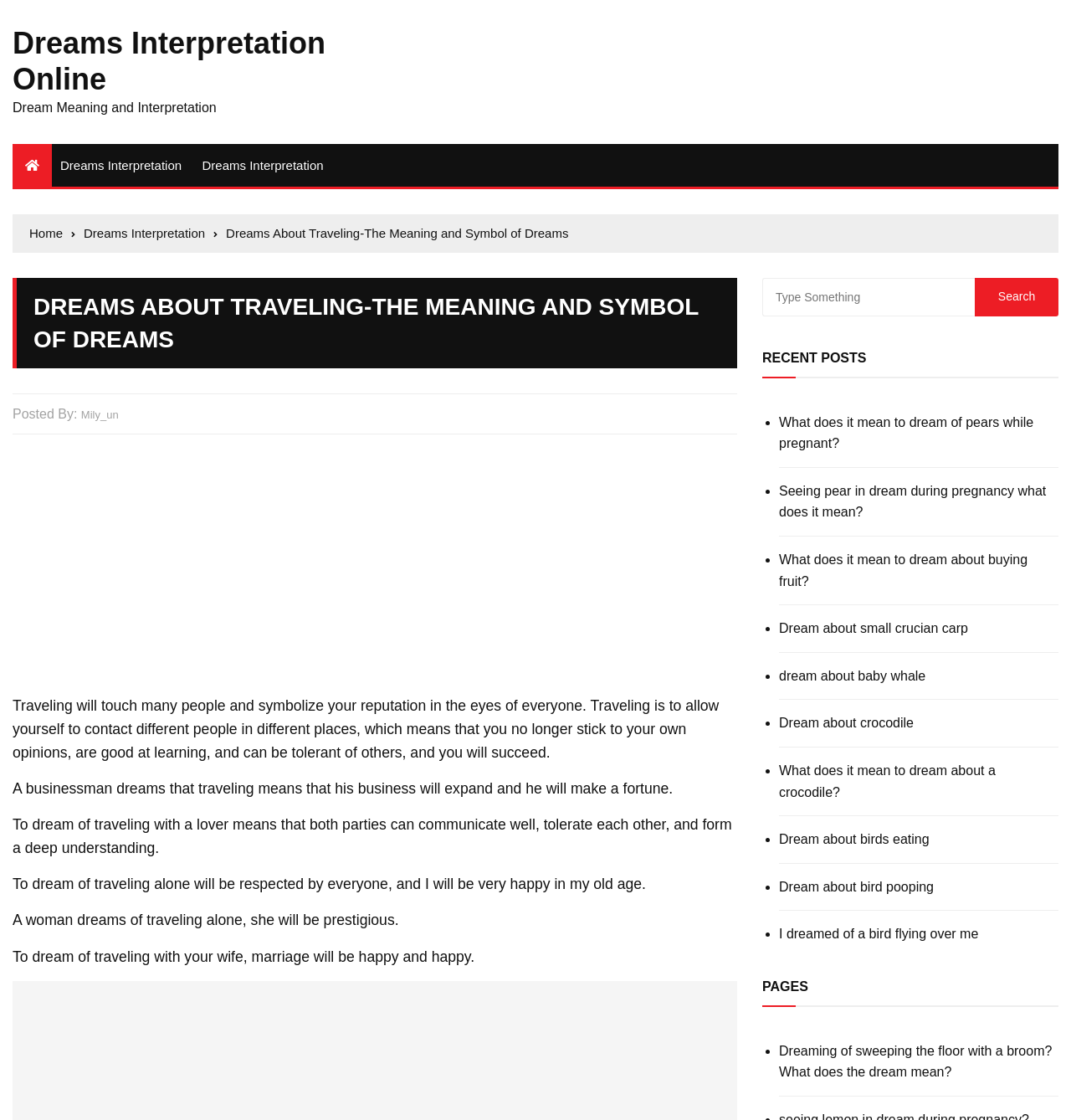Determine the coordinates of the bounding box that should be clicked to complete the instruction: "View dream about pears while pregnant". The coordinates should be represented by four float numbers between 0 and 1: [left, top, right, bottom].

[0.727, 0.367, 0.988, 0.406]